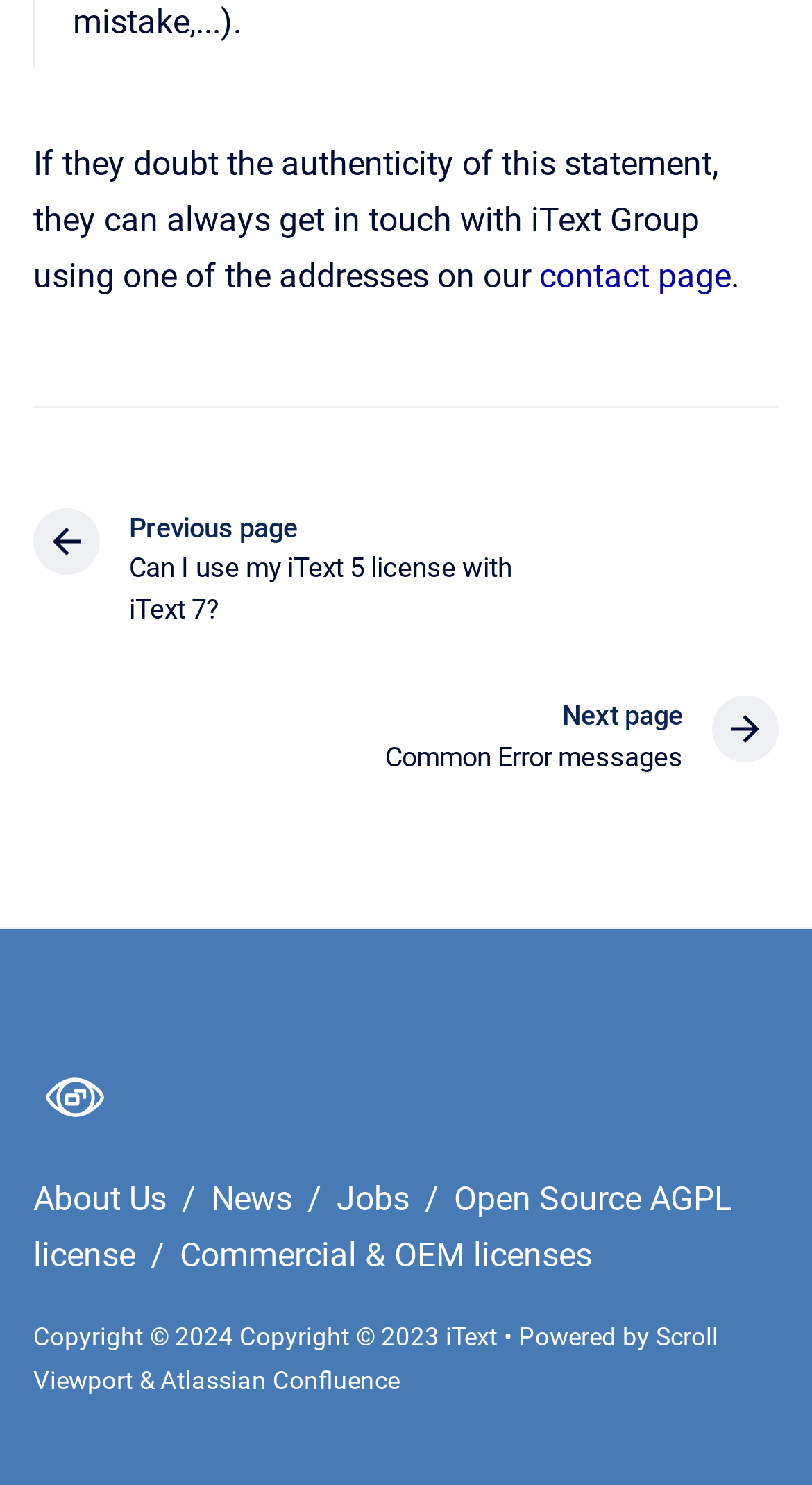Using the information in the image, give a detailed answer to the following question: What is the text of the first static text element on the page?

The first static text element on the webpage contains the text 'If they doubt the authenticity of this statement, they can always get in touch with iText Group using one of the addresses on our', which is a statement about contacting iText Group.